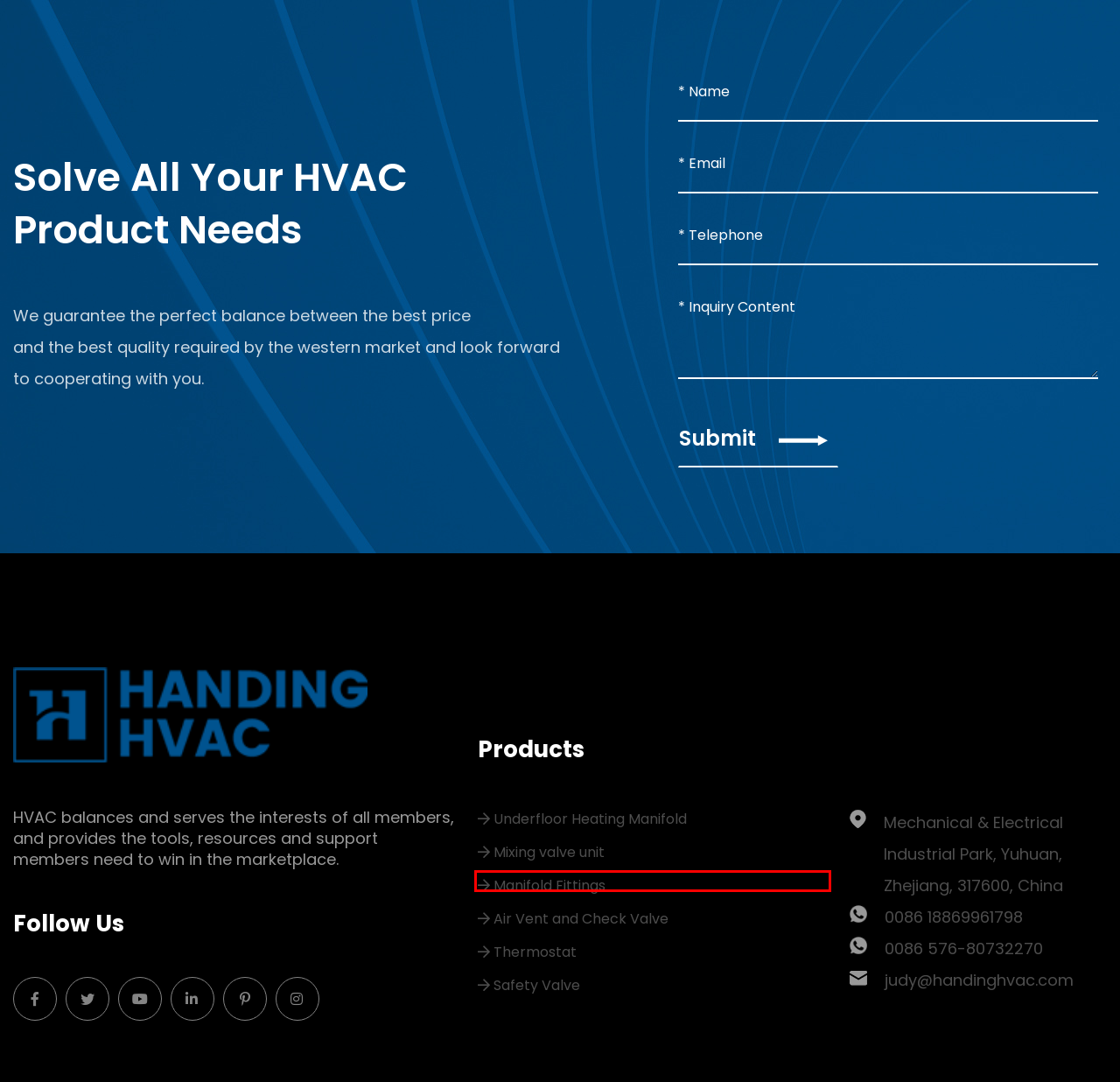A screenshot of a webpage is provided, featuring a red bounding box around a specific UI element. Identify the webpage description that most accurately reflects the new webpage after interacting with the selected element. Here are the candidates:
A. What are the benefits of floor heating? - YUHUAN HANDING HVAC
B. Thermostat - YUHUAN HANDING HVAC
C. Air Vent and Drain Valve, Automatic Air Release Valve - YUHUAN HANDING HVAC
D. Safety Valve - YUHUAN HANDING HVAC
E. What is the unique charm of Stainless Steel Heating Manifold? - YUHUAN HANDING HVAC
F. News - YUHUAN HANDING HVAC
G. Underfloor Heating Manifold Mixing Valve, Underfloor Heating Blending Valve - YUHUAN HANDING HVAC
H. Manifold Fittings, PEX Manifold Adapter - YUHUAN HANDING HVAC

H